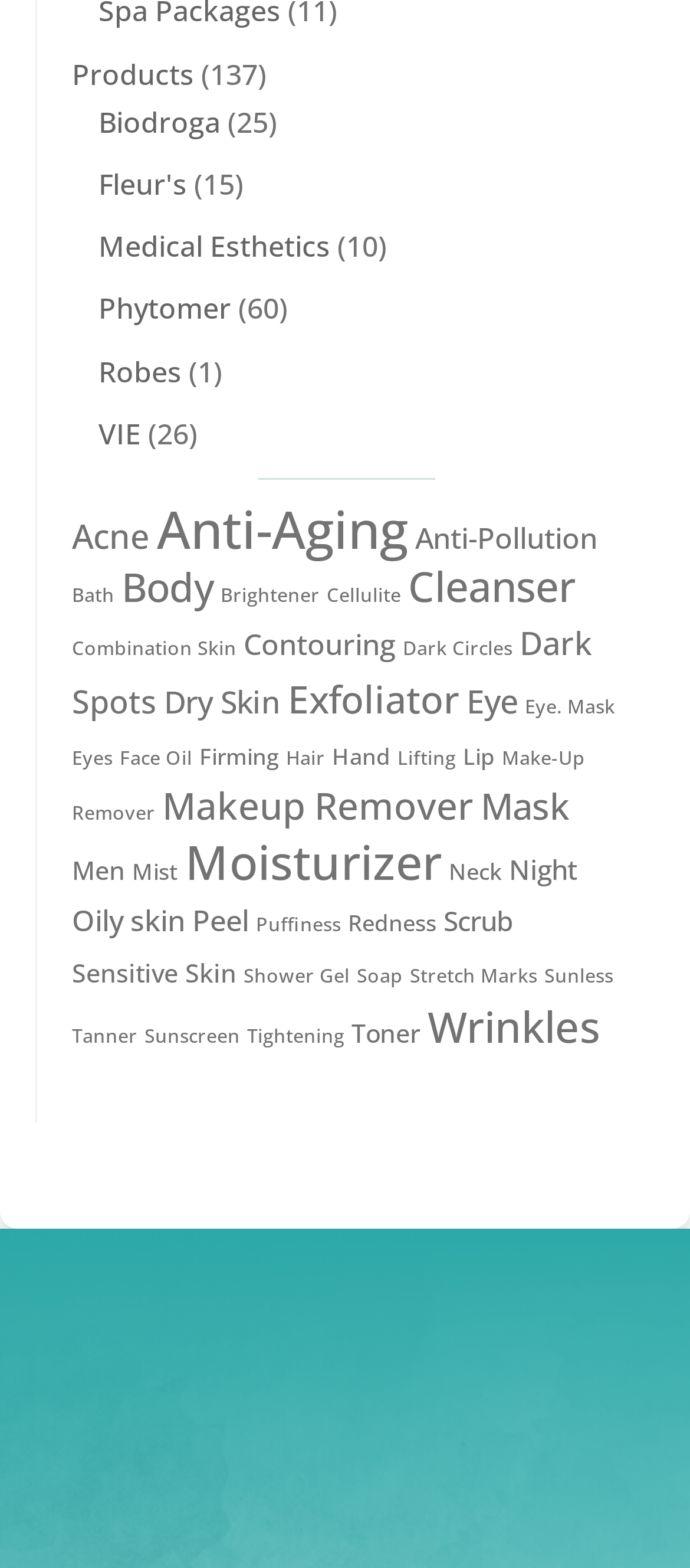Identify the bounding box coordinates for the UI element described as follows: india. Use the format (top-left x, top-left y, bottom-right x, bottom-right y) and ensure all values are floating point numbers between 0 and 1.

None